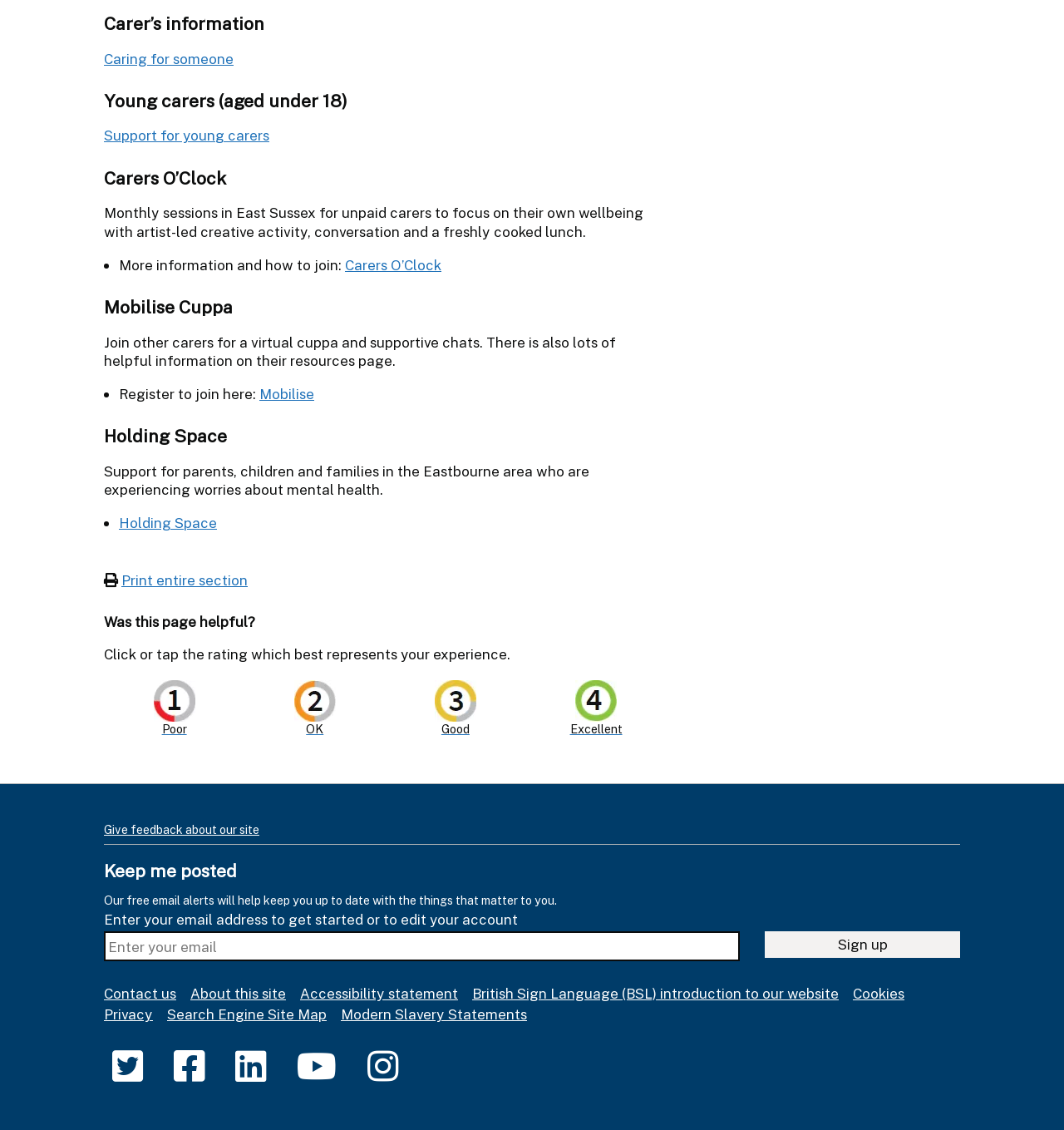Please provide a detailed answer to the question below by examining the image:
What is the purpose of Holding Space?

According to the webpage, Holding Space is a support service for parents, children, and families in the Eastbourne area who are experiencing worries about mental health, providing them with helpful resources and guidance.